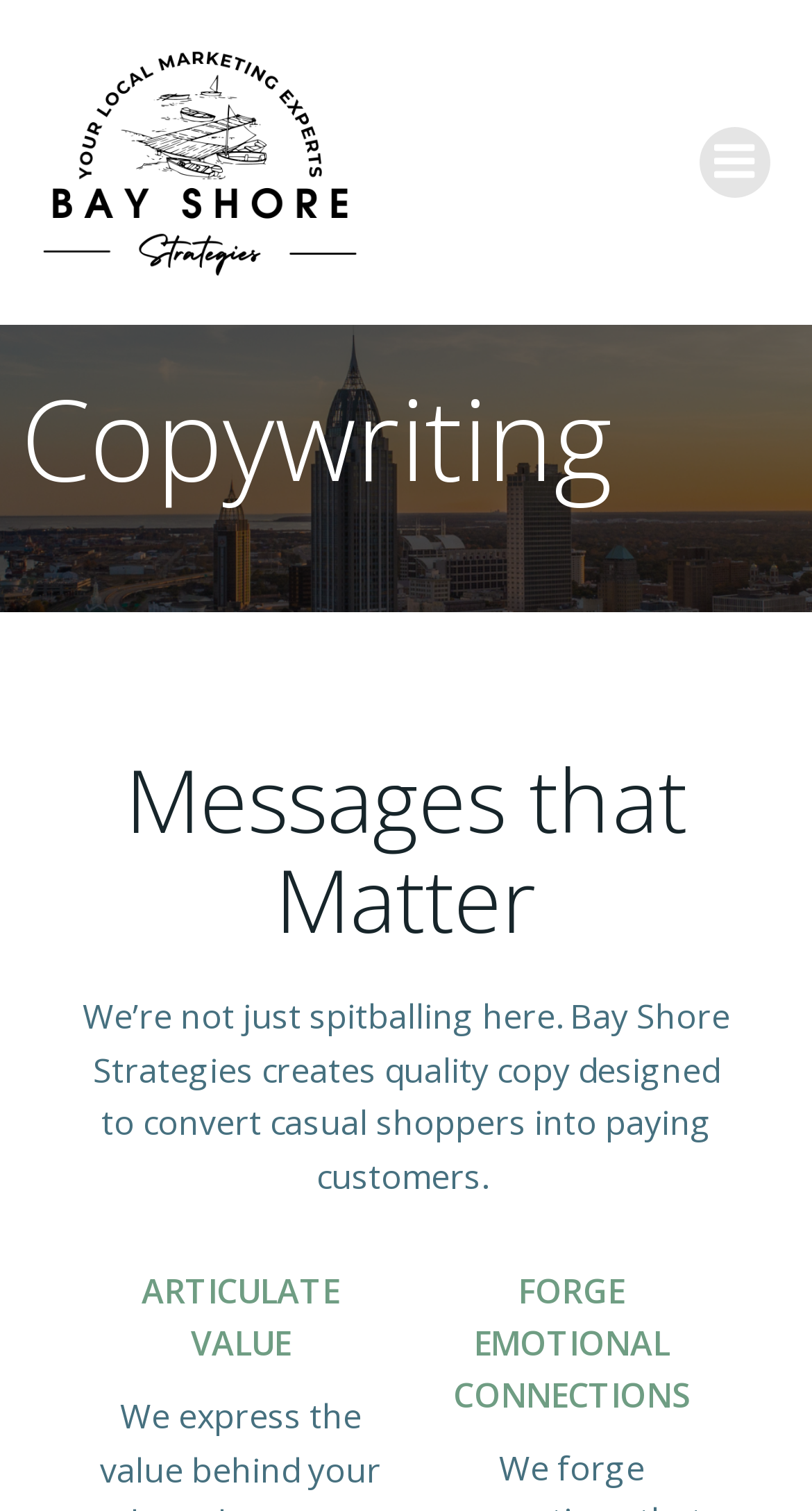Answer the following in one word or a short phrase: 
What is the purpose of Bay Shore Strategies?

Create quality copy